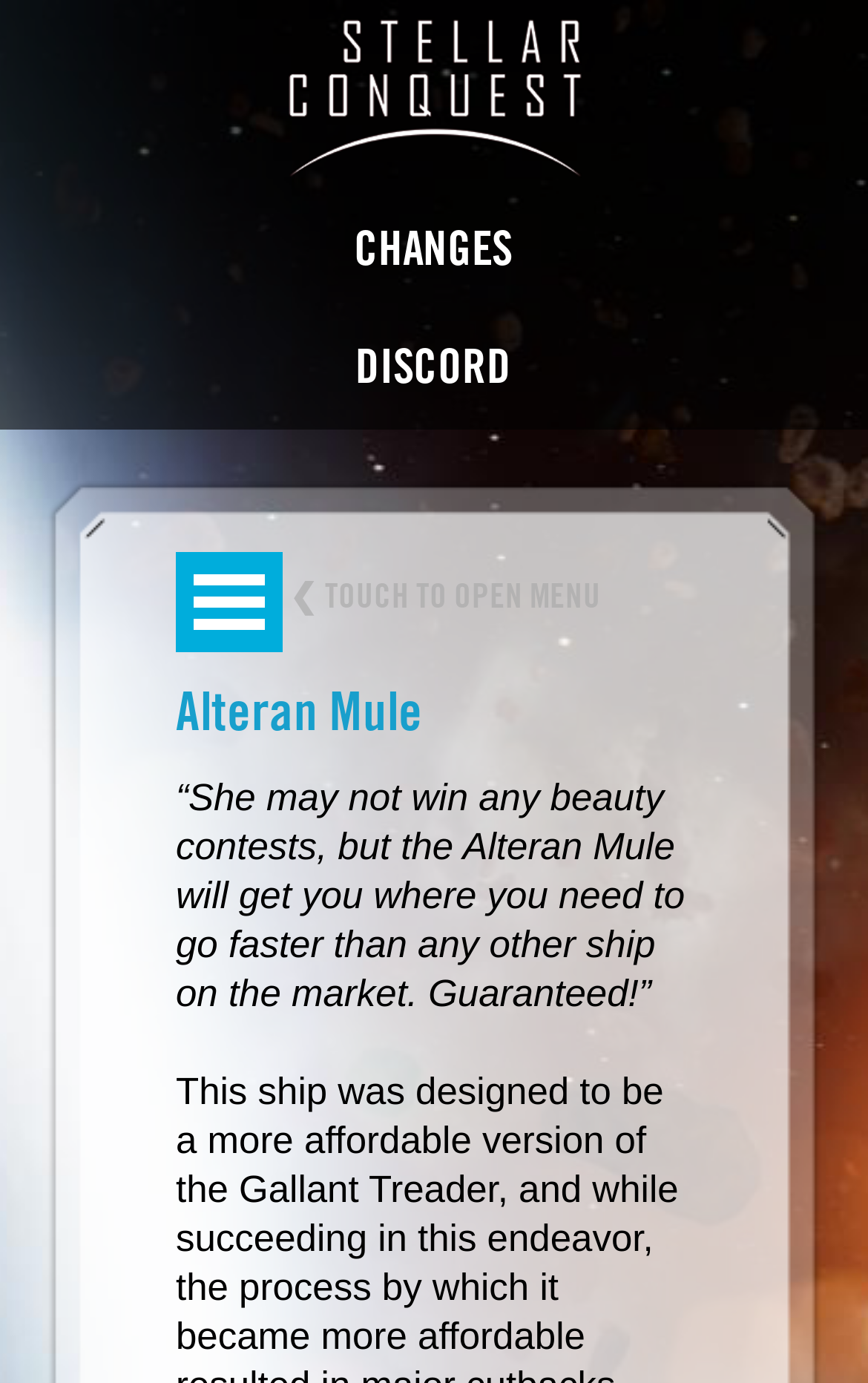Please determine the bounding box coordinates of the clickable area required to carry out the following instruction: "Open the menu". The coordinates must be four float numbers between 0 and 1, represented as [left, top, right, bottom].

[0.203, 0.399, 0.326, 0.471]